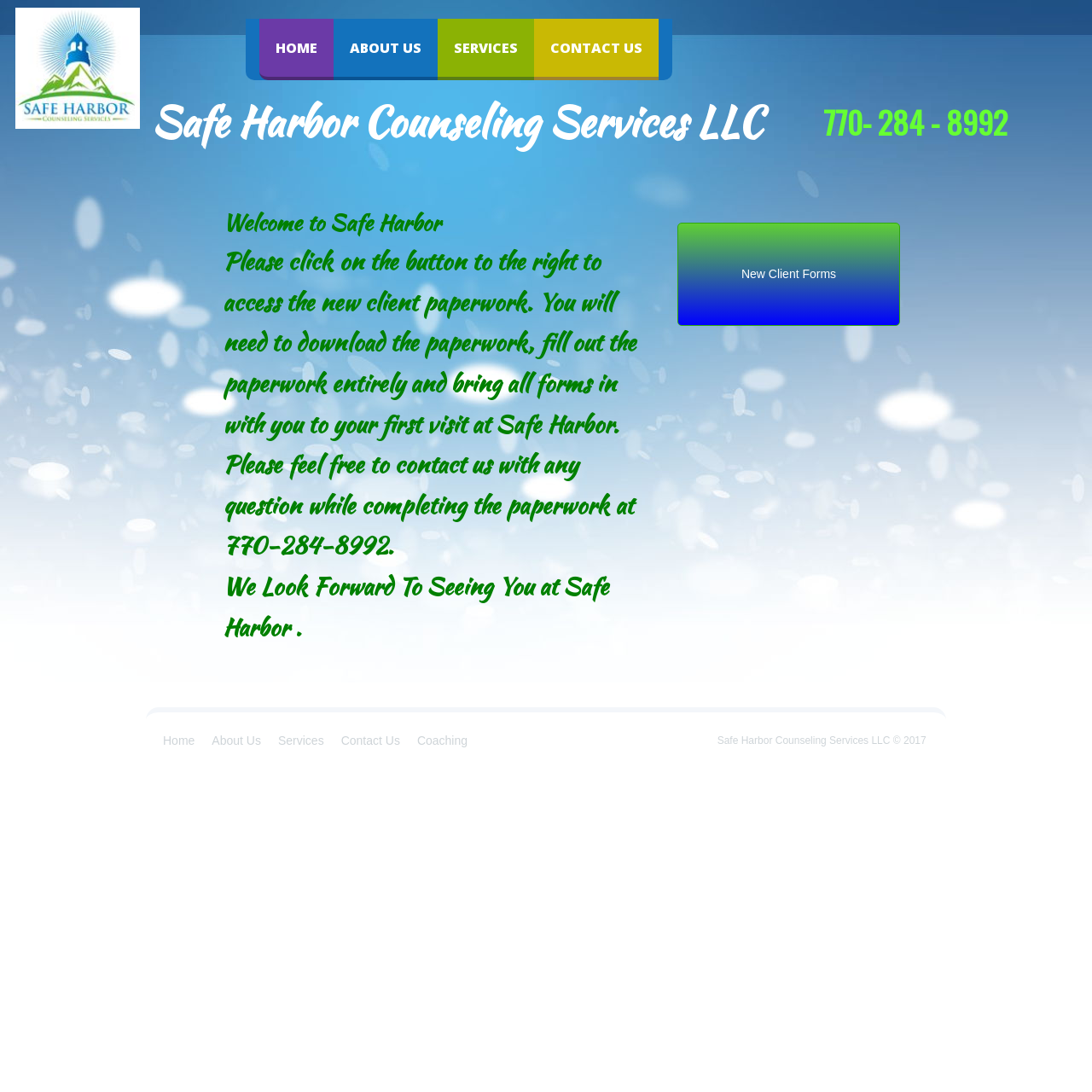Could you identify the text that serves as the heading for this webpage?

770- 284 - 8992  